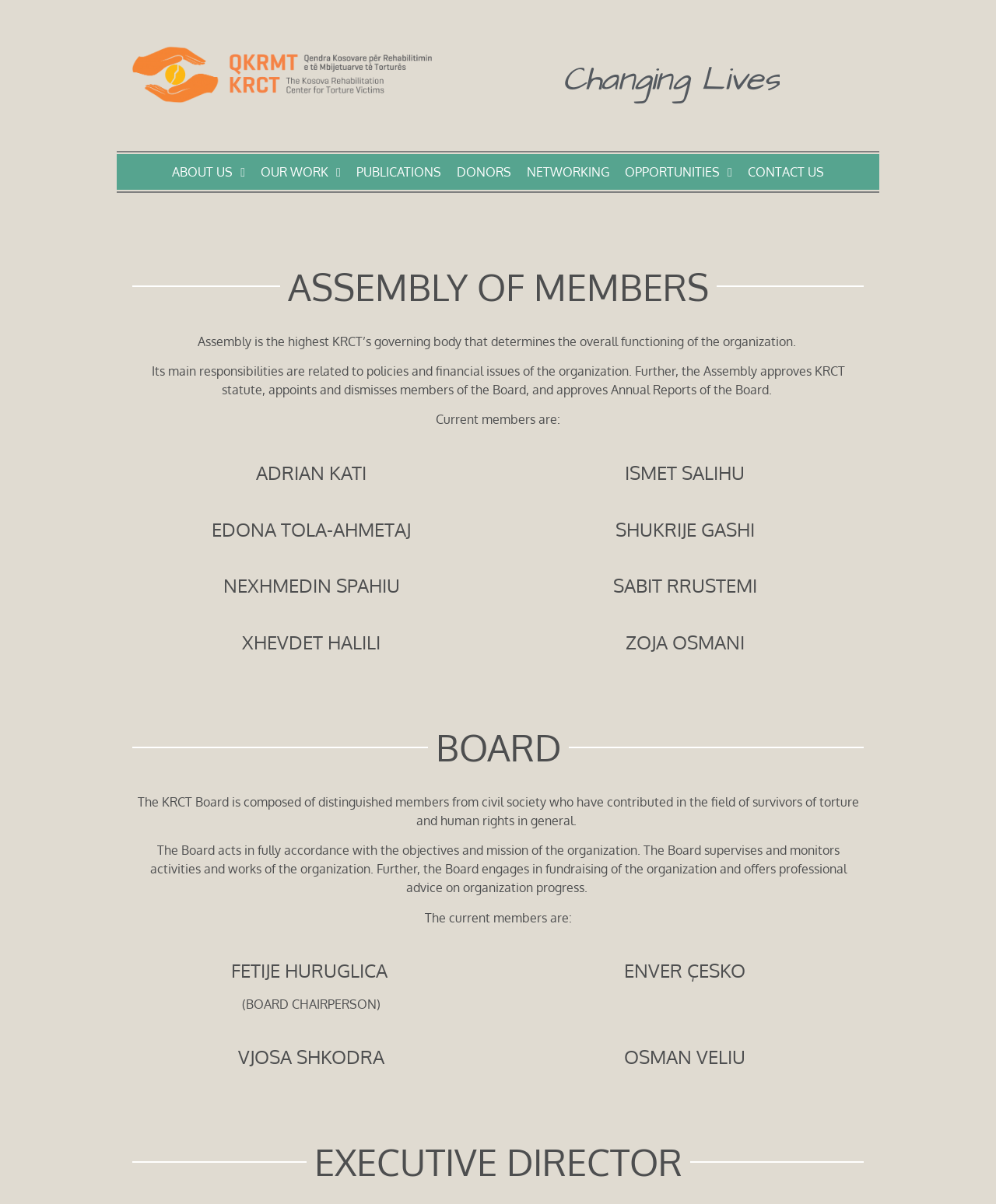Please locate the bounding box coordinates of the element that should be clicked to achieve the given instruction: "Learn about BOARD".

[0.437, 0.601, 0.563, 0.64]